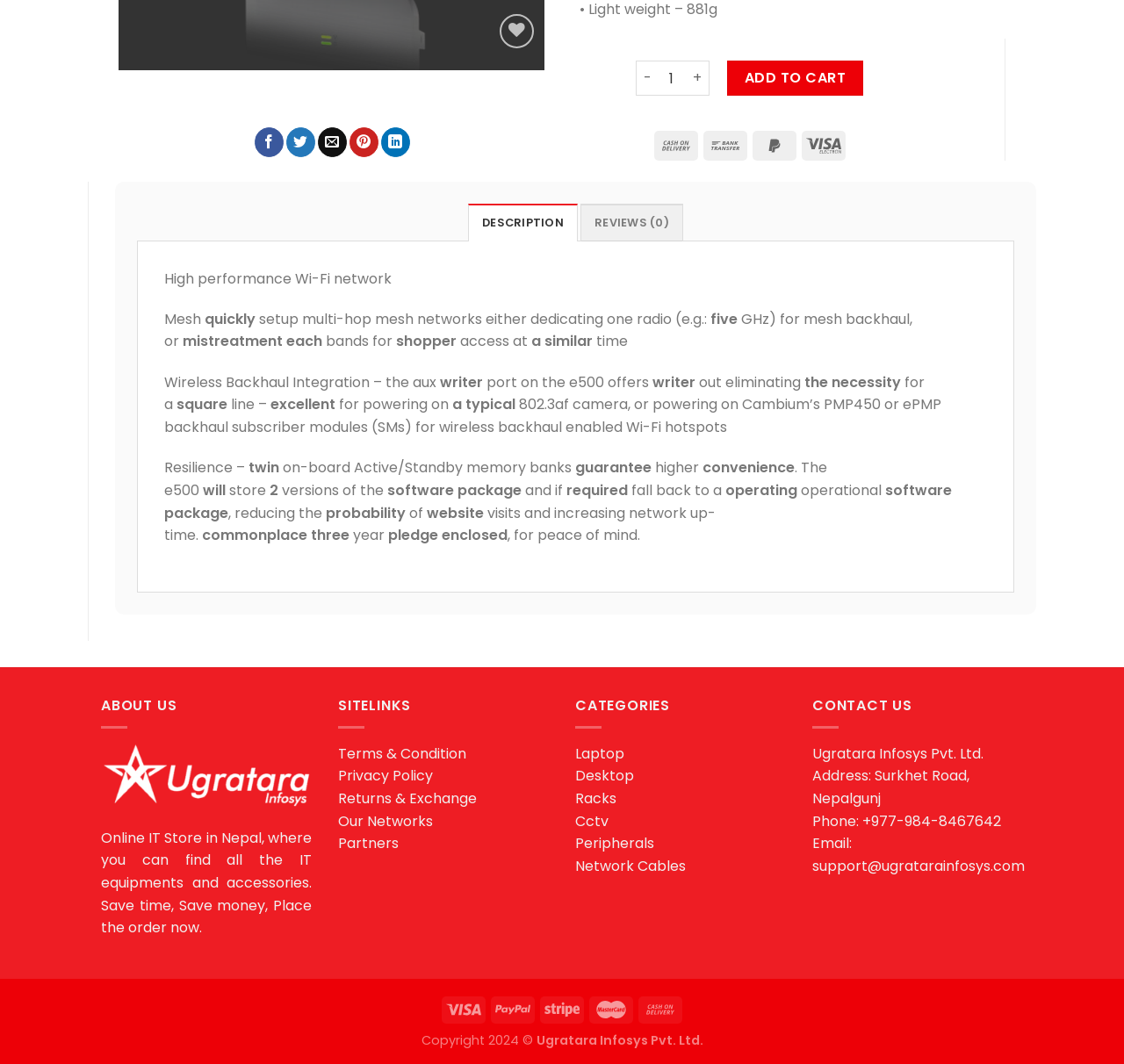Determine the bounding box coordinates (top-left x, top-left y, bottom-right x, bottom-right y) of the UI element described in the following text: parent_node: Add to wishlist aria-label="Wishlist"

[0.445, 0.013, 0.475, 0.045]